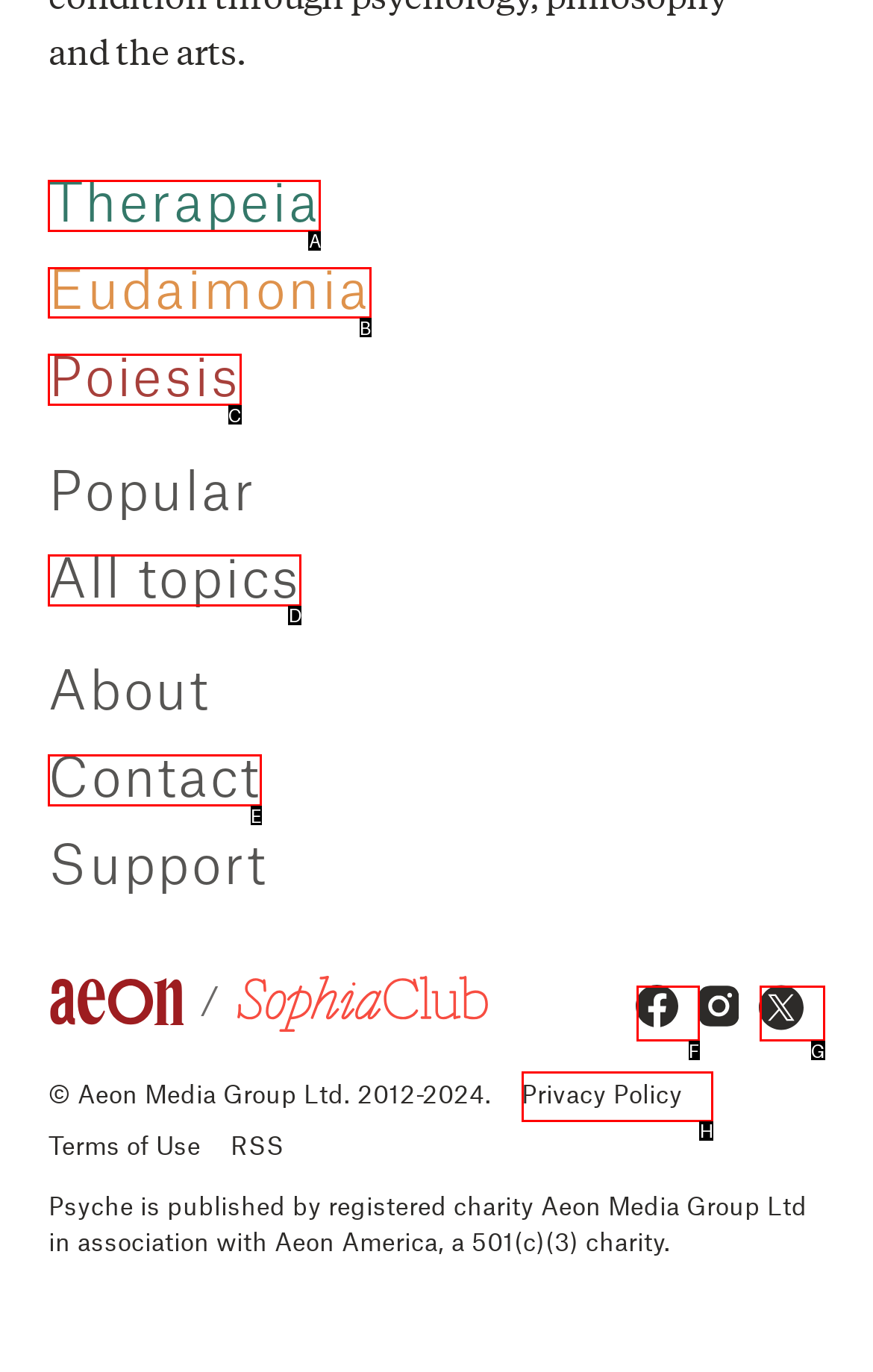Which option should be clicked to execute the task: read about Eudaimonia?
Reply with the letter of the chosen option.

B